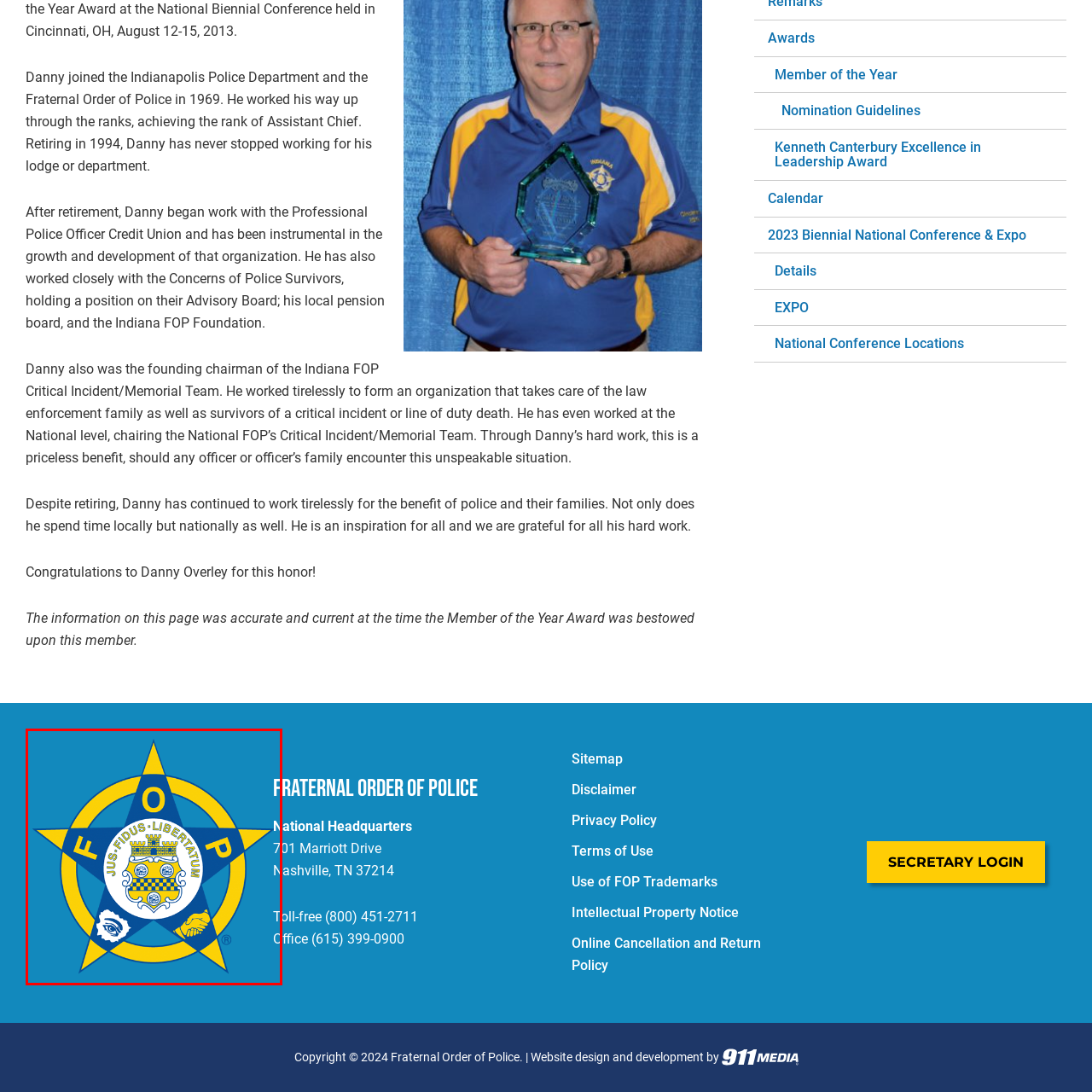Explain in detail what is happening in the image enclosed by the red border.

The image features the emblem of the Fraternal Order of Police (FOP), showcasing a blue background with a prominent yellow star at its center. Inside the star, the letters "FOP" are adorned with a crest that includes symbols representing law enforcement and unity. Accompanying the emblem is the organization's name, followed by their national headquarters' address: 701 Marriott Drive, Nashville, TN, and contact details, highlighting the commitment of the FOP to serve and support law enforcement officers and their families. This visual represents the values and mission of the Fraternal Order of Police, celebrating their longstanding dedication to public service and community support.